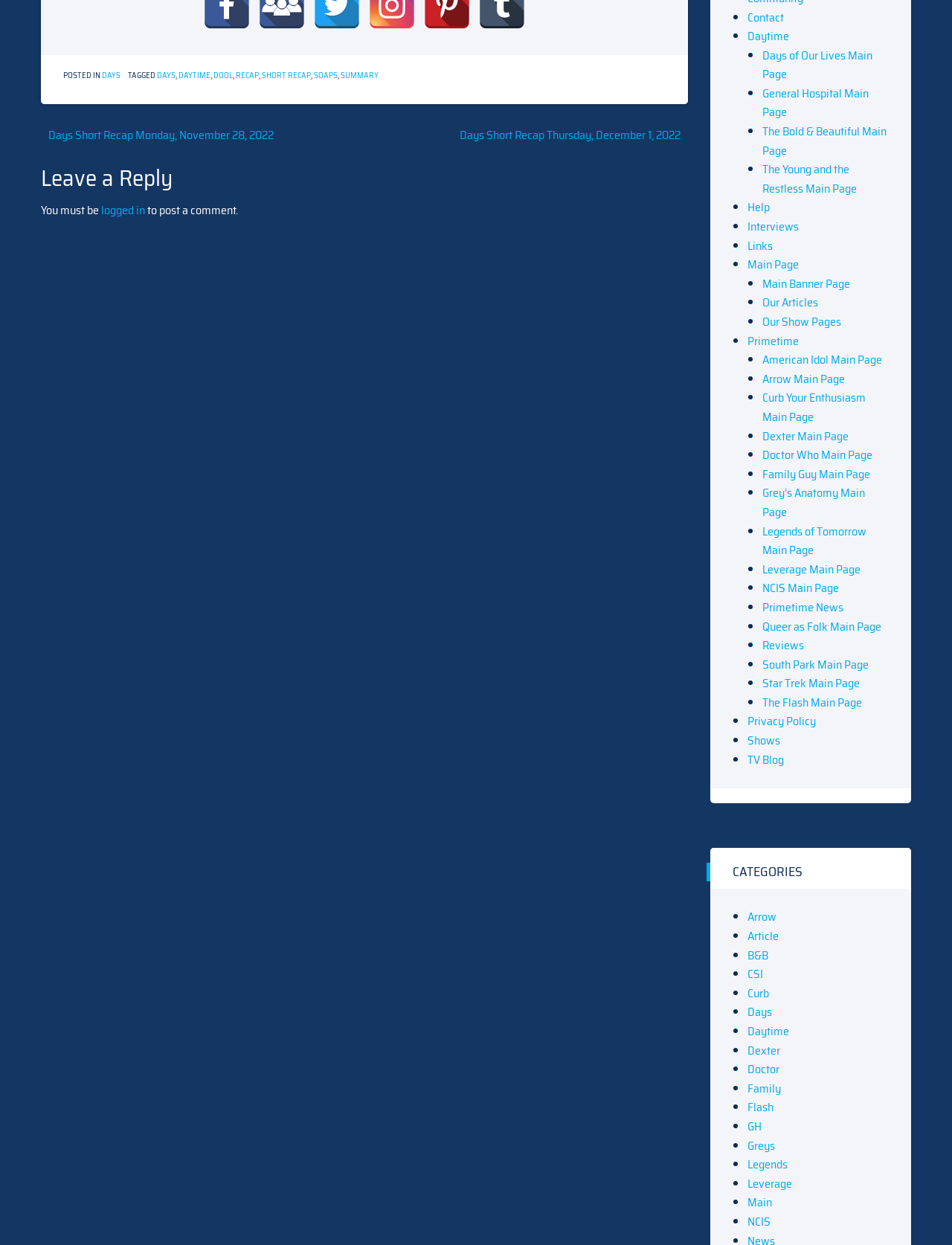What is the purpose of this webpage?
Answer the question with just one word or phrase using the image.

Soap opera news